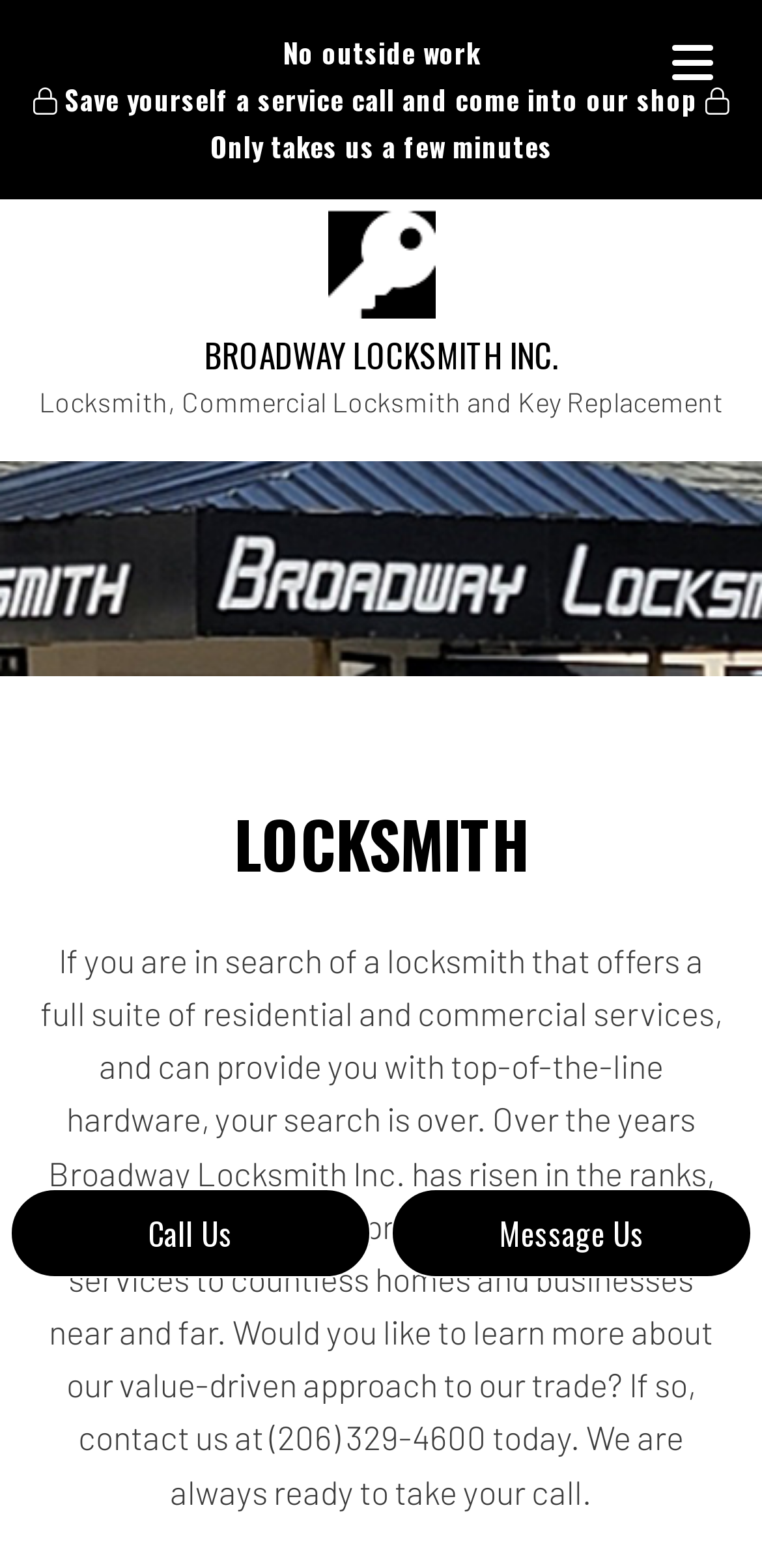Detail the various sections and features present on the webpage.

The webpage is about Broadway Locksmith Inc., a locksmith service provider. At the top, there is a heading that reads "No outside work Save yourself a service call and come into our shop Only takes us a few minutes", which is positioned near the top-left corner of the page. To the right of this heading, there is a logo of Broadway Locksmith Inc., which is an image linked to the company's website.

Below the logo, there is a larger heading that reads "BROADWAY LOCKSMITH INC.", which spans almost the entire width of the page. Underneath this heading, there is a line of text that describes the services offered by the company, including locksmith, commercial locksmith, and key replacement.

On the top-right corner of the page, there are two links, "Call Us" and "Message Us", which are positioned side by side. The "Message Us" link has a dropdown section that contains a heading "LOCKSMITH" and a paragraph of text that describes the company's services and value-driven approach. The text also includes a call-to-action, encouraging visitors to contact the company at a provided phone number.

At the bottom of the page, there is a section labeled "Accessibility options", which contains a button that allows users to explore their accessibility options.